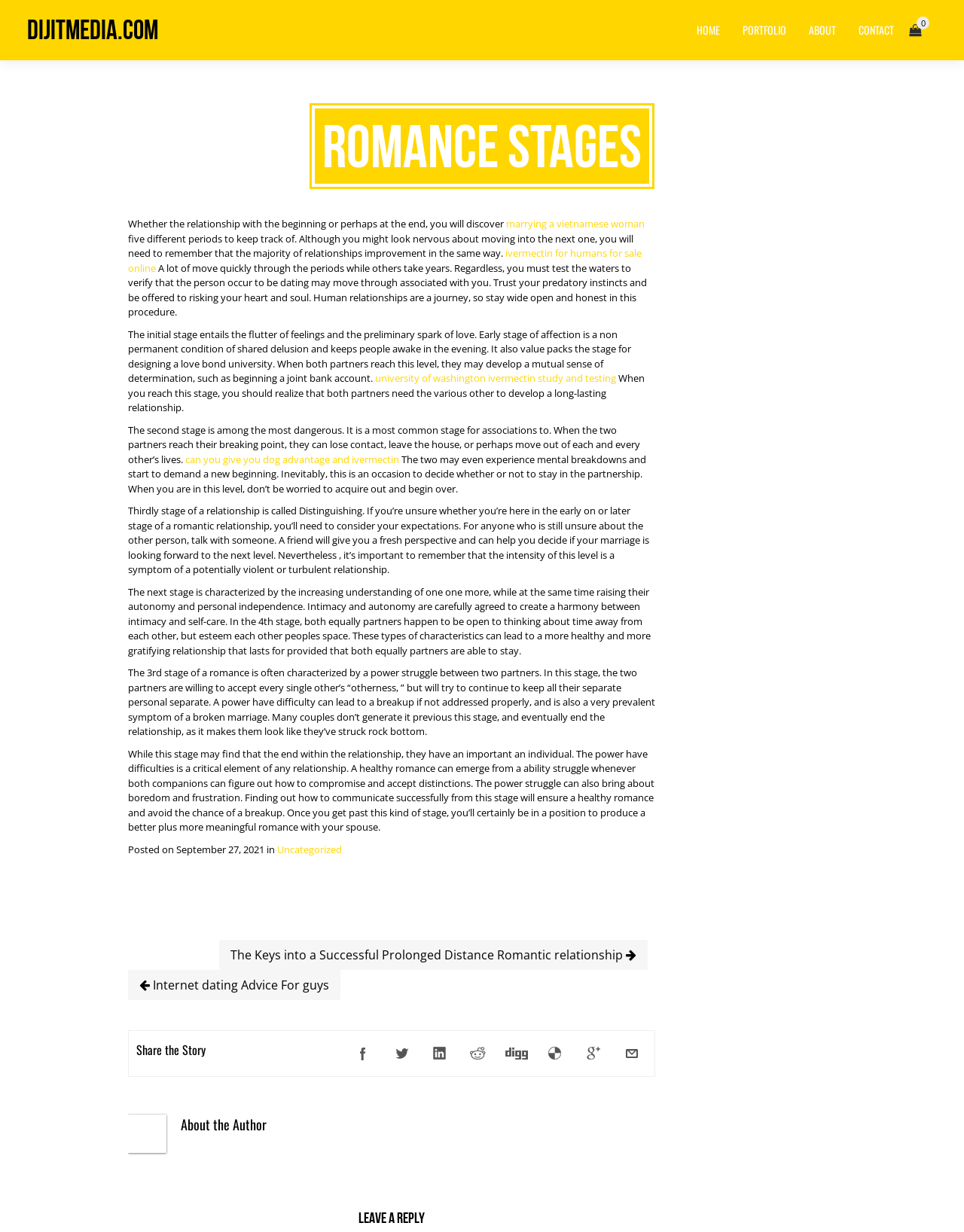Can you give a comprehensive explanation to the question given the content of the image?
How many social media platforms can you share the story on?

The 'Share the Story' section at the bottom of the page provides links to 8 social media platforms, including Facebook, Twitter, LinkedIn, Reddit, Digg, Delicious, Google+, and E-Mail. This allows users to easily share the article on their preferred platform.